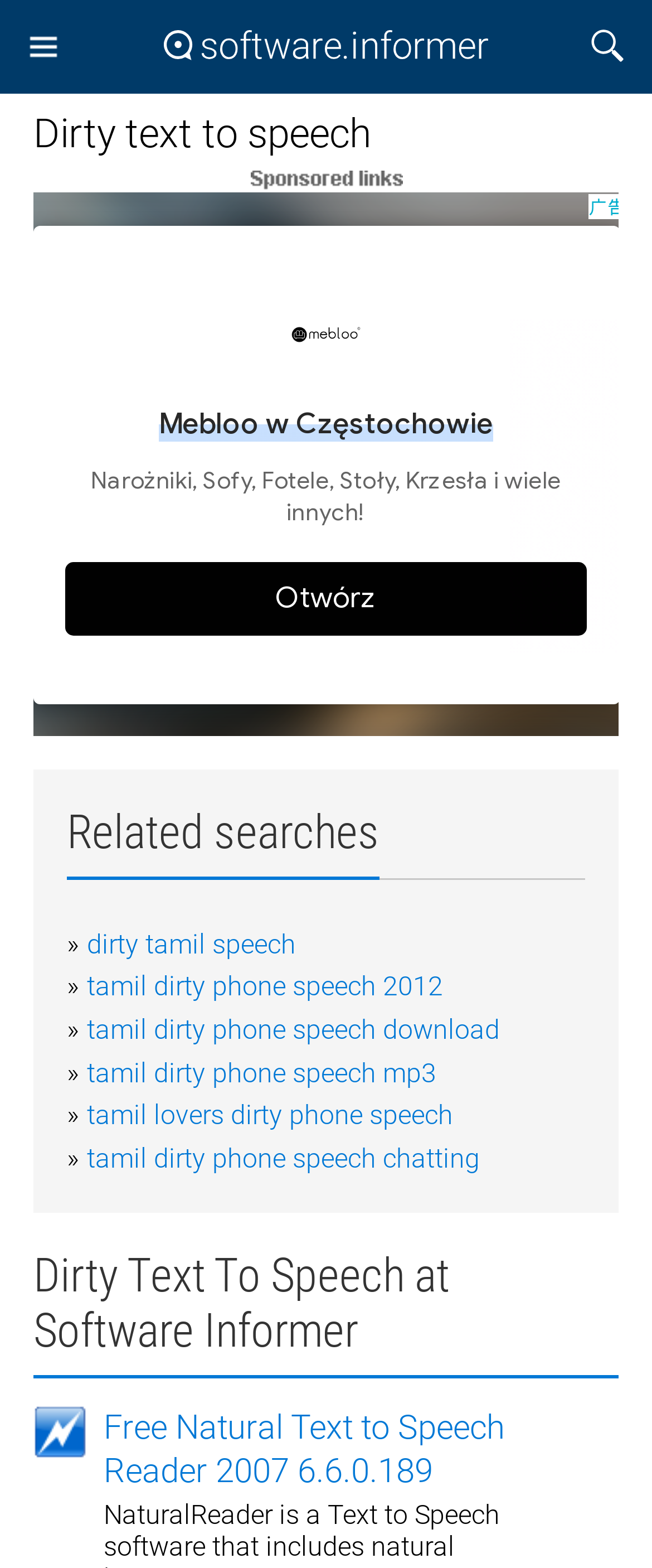Please predict the bounding box coordinates (top-left x, top-left y, bottom-right x, bottom-right y) for the UI element in the screenshot that fits the description: dirty tamil speech

[0.133, 0.592, 0.454, 0.612]